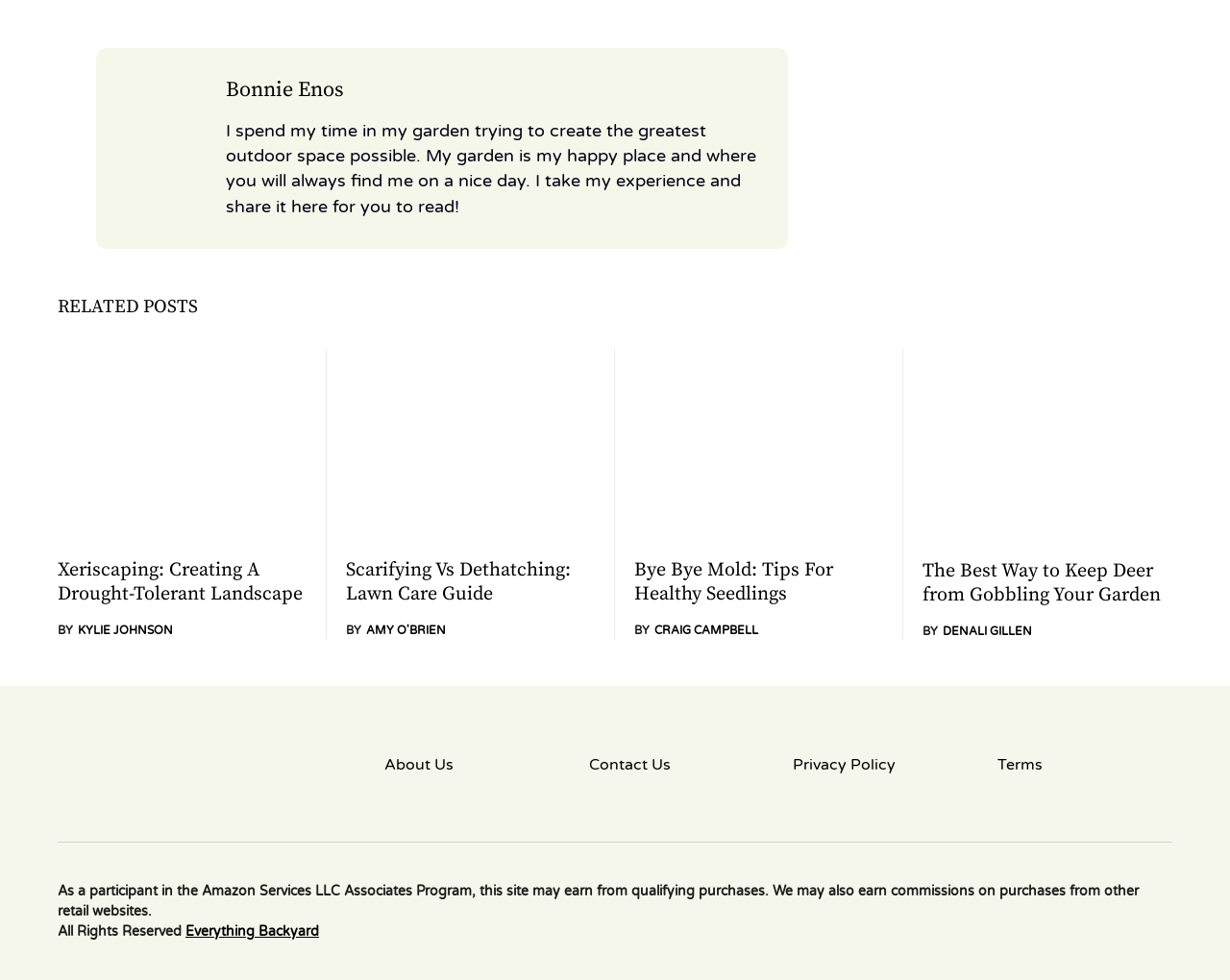Using the given description, provide the bounding box coordinates formatted as (top-left x, top-left y, bottom-right x, bottom-right y), with all values being floating point numbers between 0 and 1. Description: parent_node: Bonnie Enos

[0.102, 0.079, 0.168, 0.162]